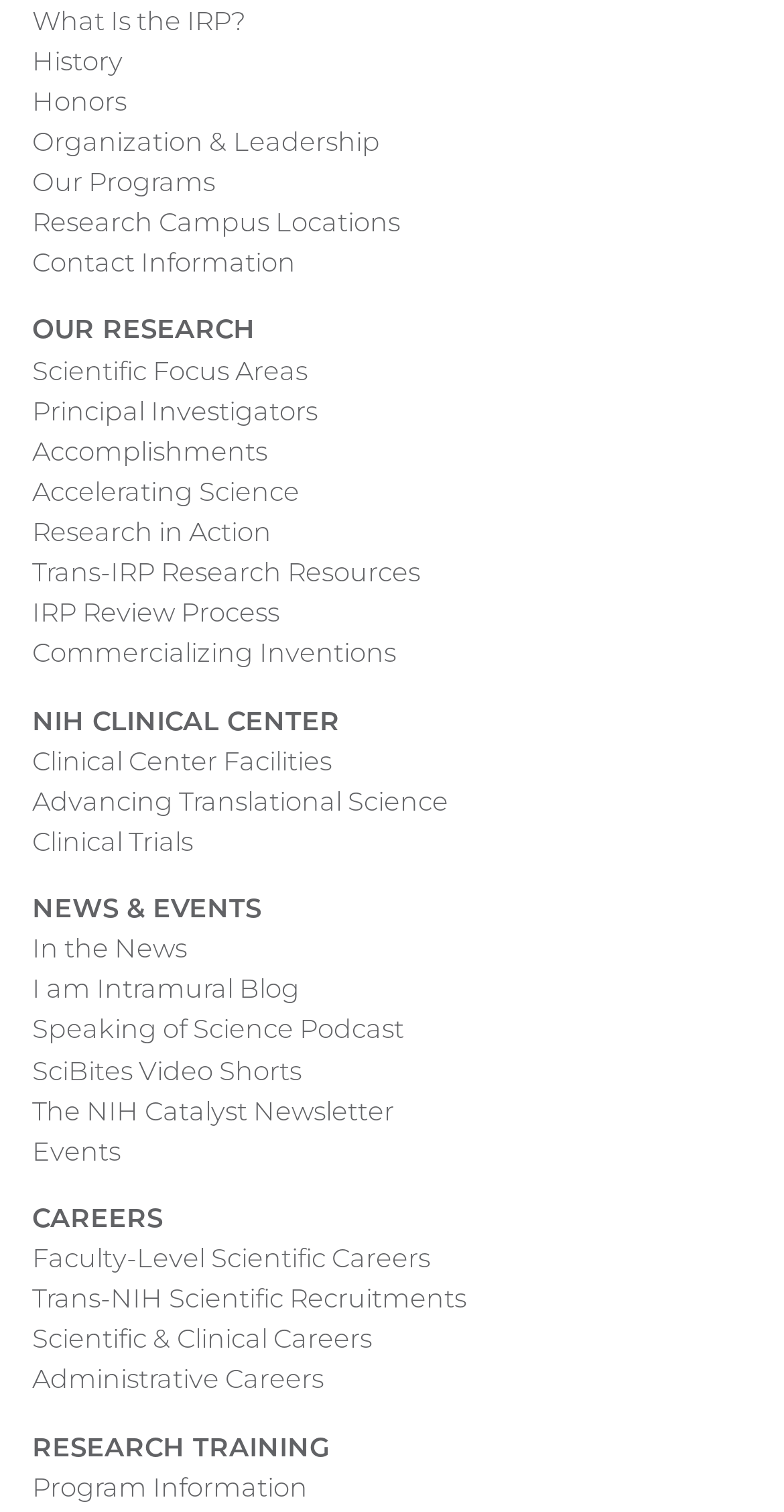Show the bounding box coordinates of the region that should be clicked to follow the instruction: "Follow on facebook."

None